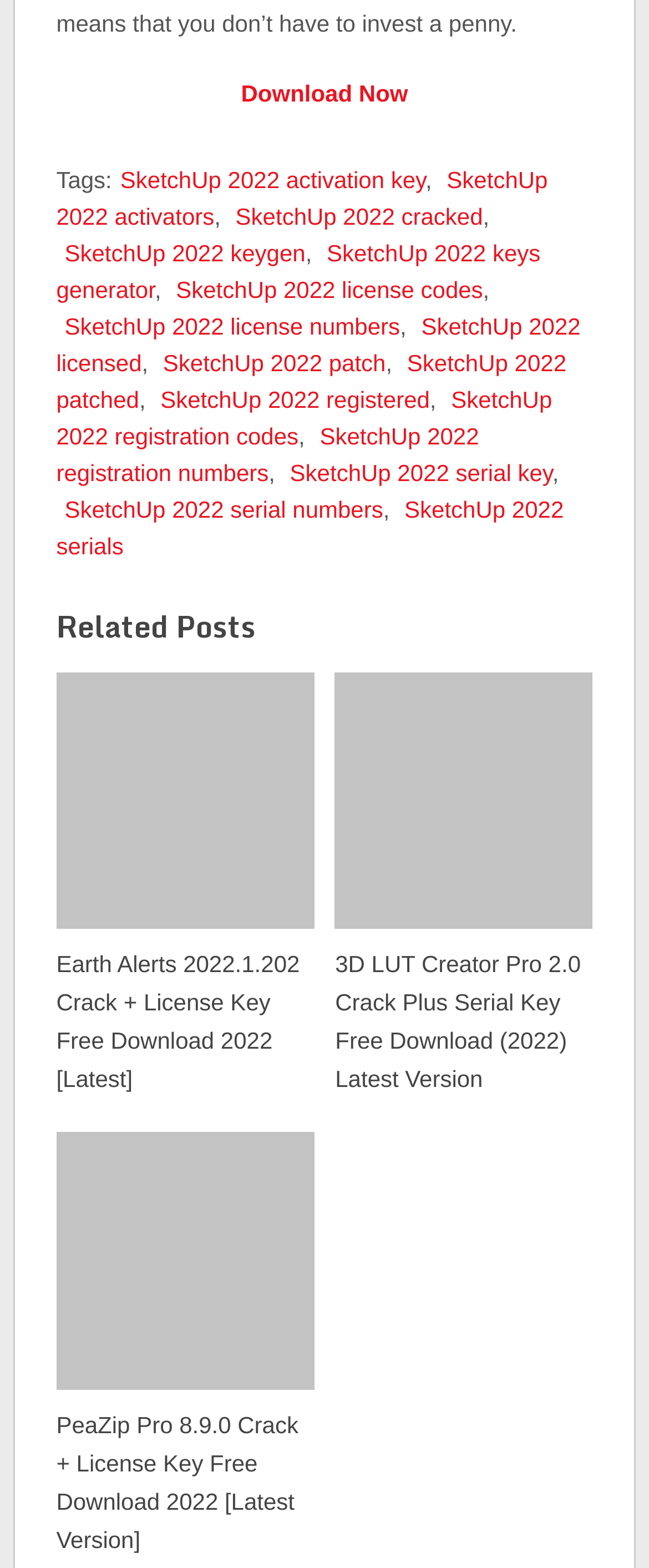Answer the question below with a single word or a brief phrase: 
What is the software mentioned in the webpage?

SketchUp 2022